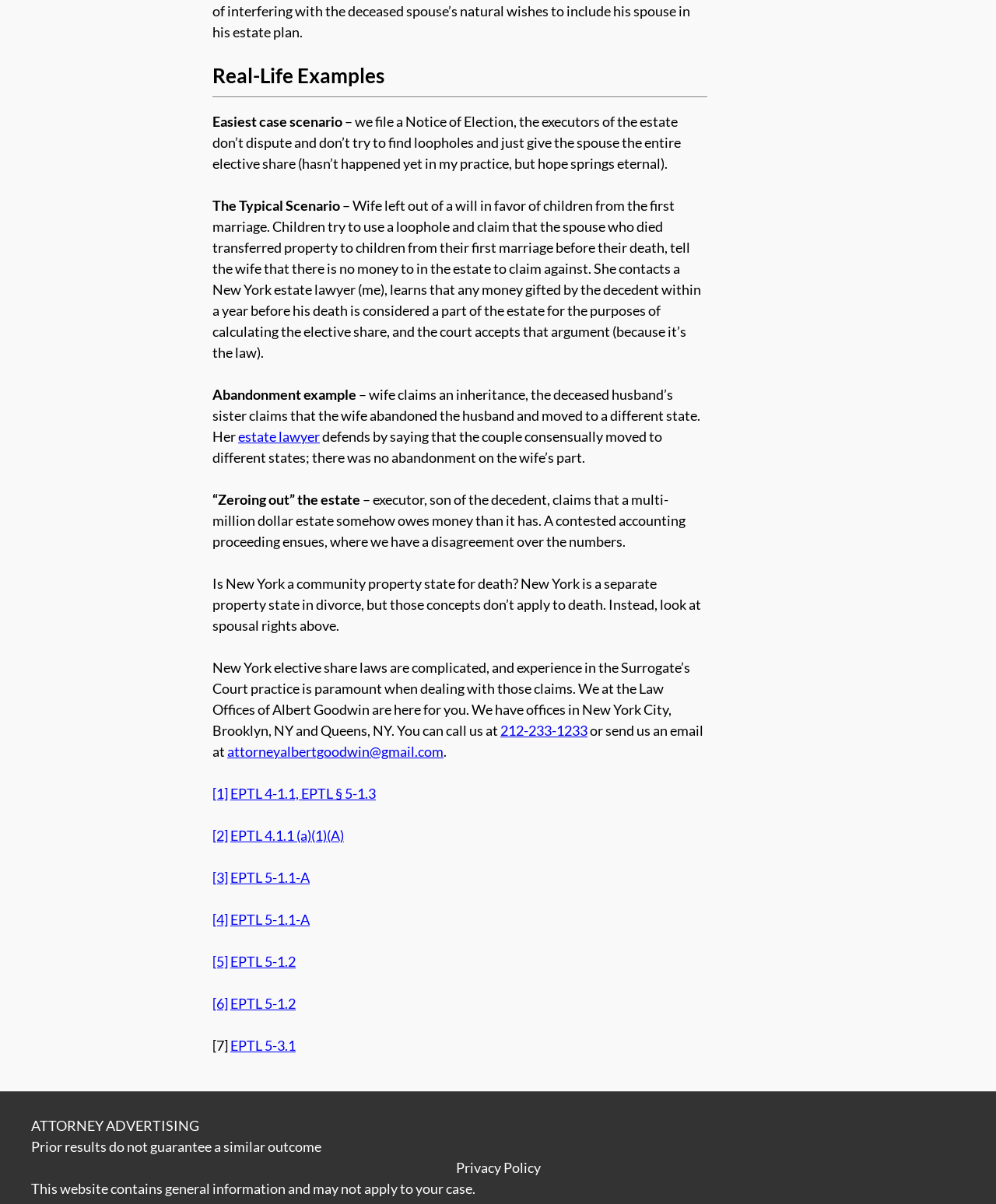Identify the bounding box coordinates for the element that needs to be clicked to fulfill this instruction: "Send an email to the attorney". Provide the coordinates in the format of four float numbers between 0 and 1: [left, top, right, bottom].

[0.228, 0.617, 0.445, 0.631]